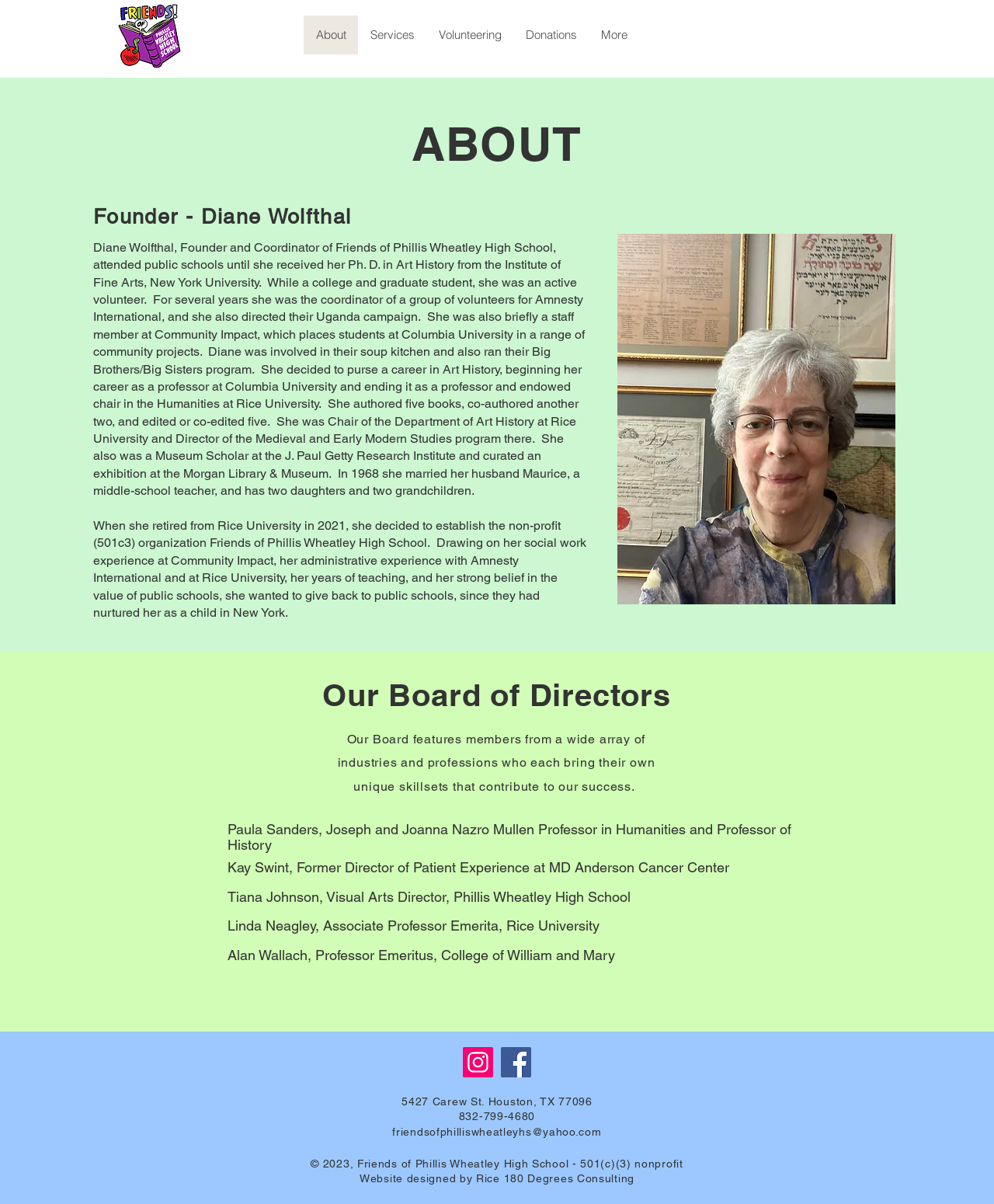Reply to the question with a brief word or phrase: What is the name of the high school that Friends of Phillis Wheatley High School serves?

Phillis Wheatley High School